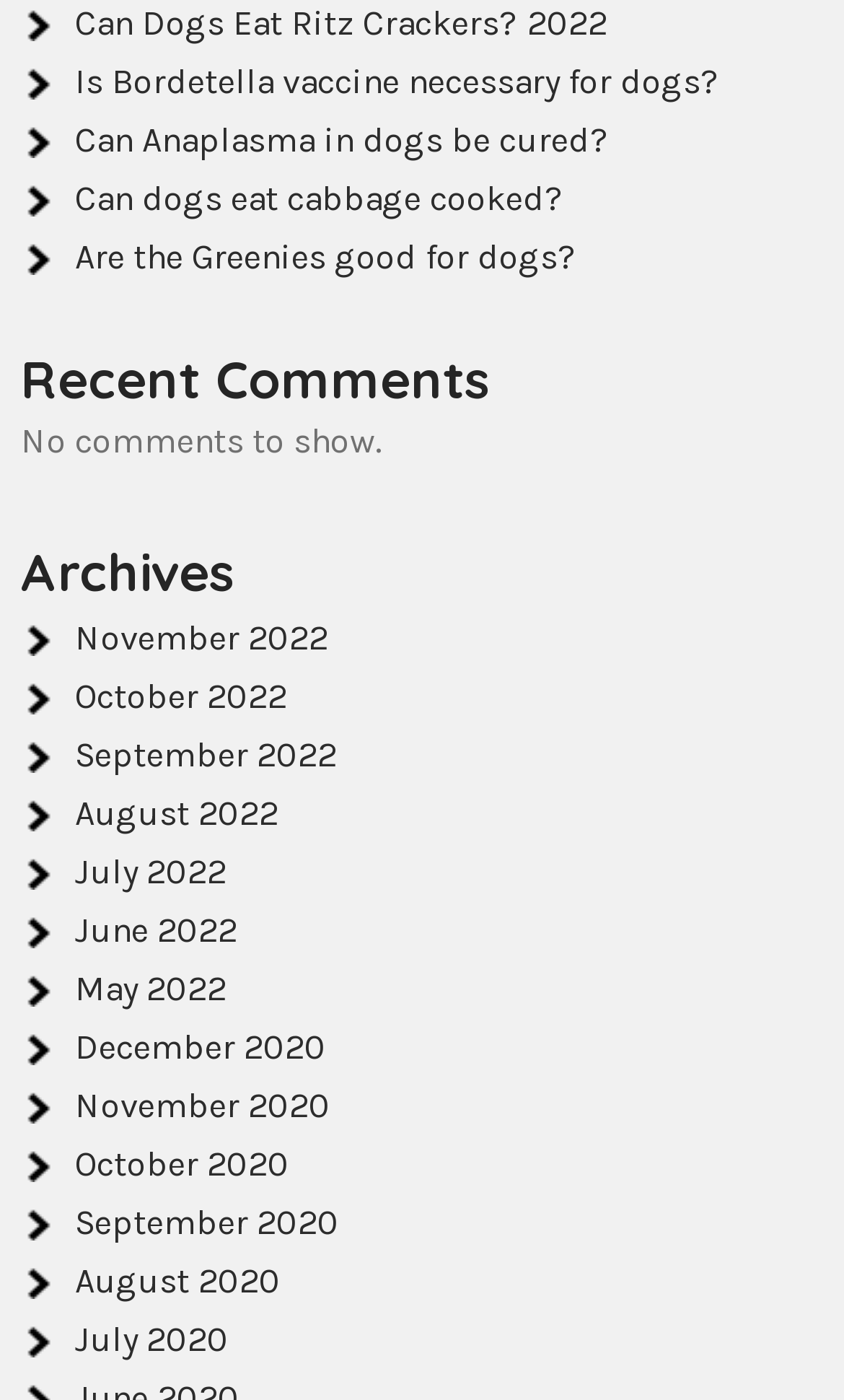Give a short answer using one word or phrase for the question:
What is the topic of the first link on the webpage?

Can Dogs Eat Ritz Crackers?